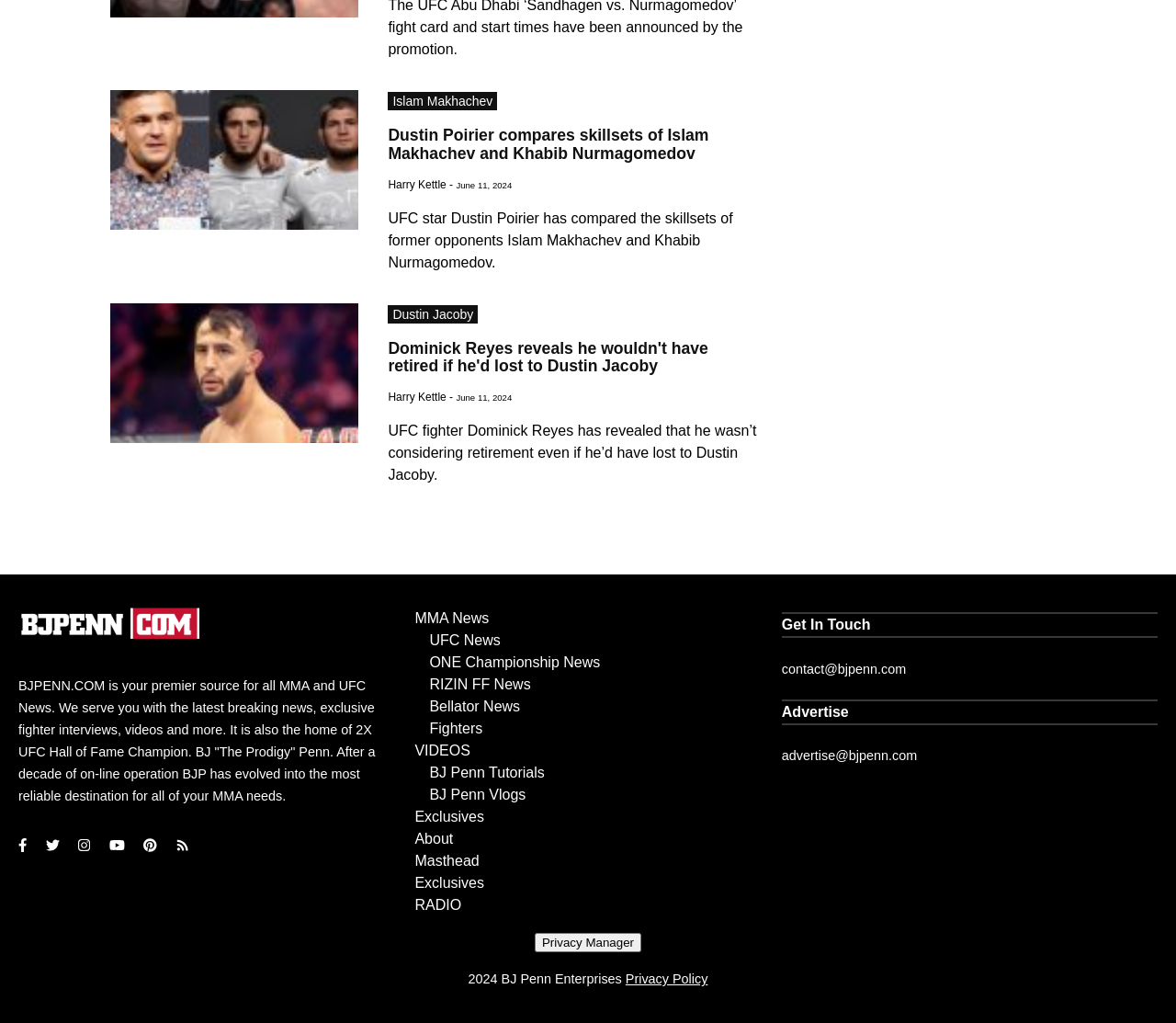Specify the bounding box coordinates of the element's area that should be clicked to execute the given instruction: "Read more about Dustin Poirier comparing skillsets of Islam Makhachev and Khabib Nurmagomedov". The coordinates should be four float numbers between 0 and 1, i.e., [left, top, right, bottom].

[0.33, 0.124, 0.647, 0.159]